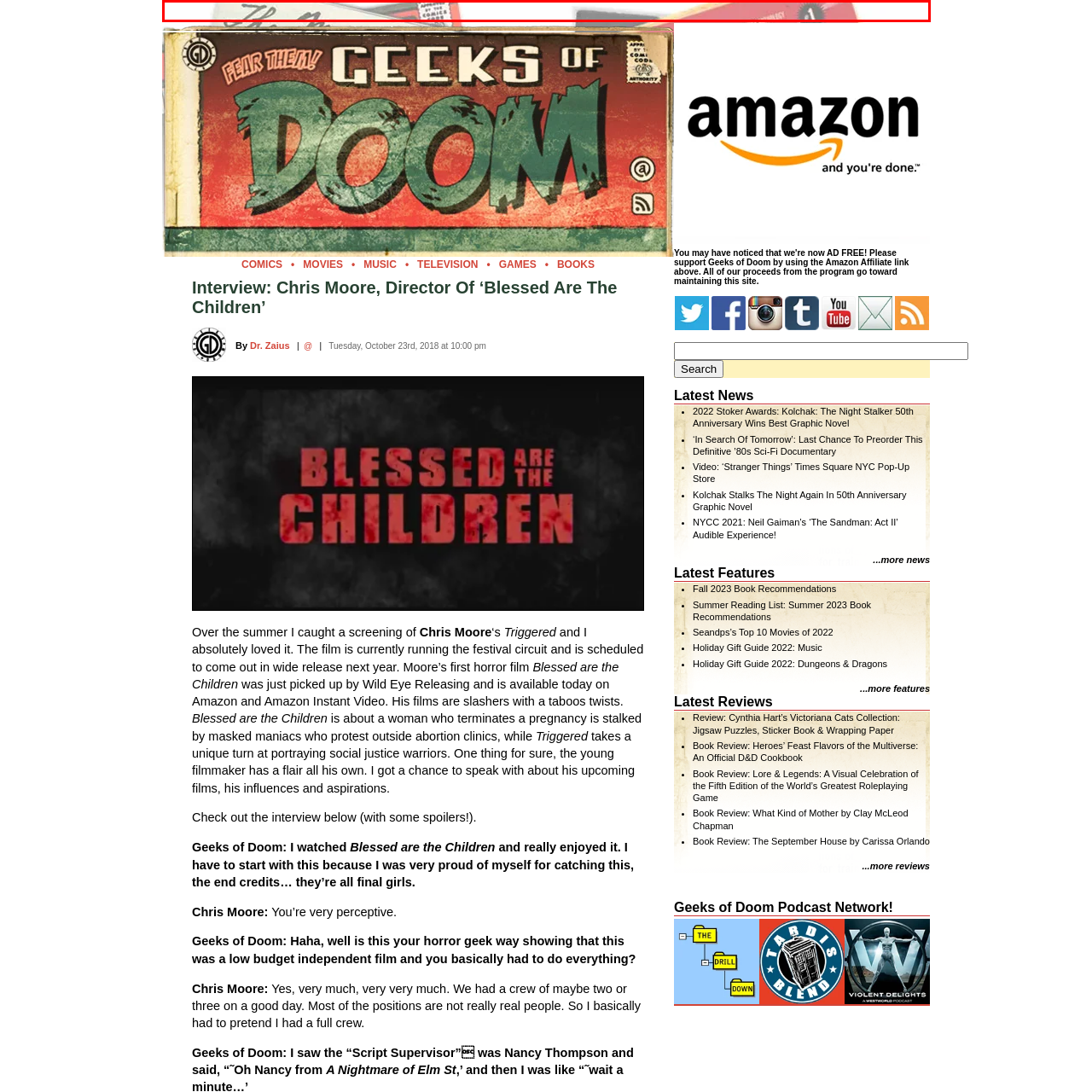What is the purpose of the image?
Please analyze the image within the red bounding box and respond with a detailed answer to the question.

The caption suggests that the overall aesthetic of the image is designed to attract viewers' attention and spark interest in the artistic work being highlighted, which is Chris Moore's film, 'Blessed Are The Children'.